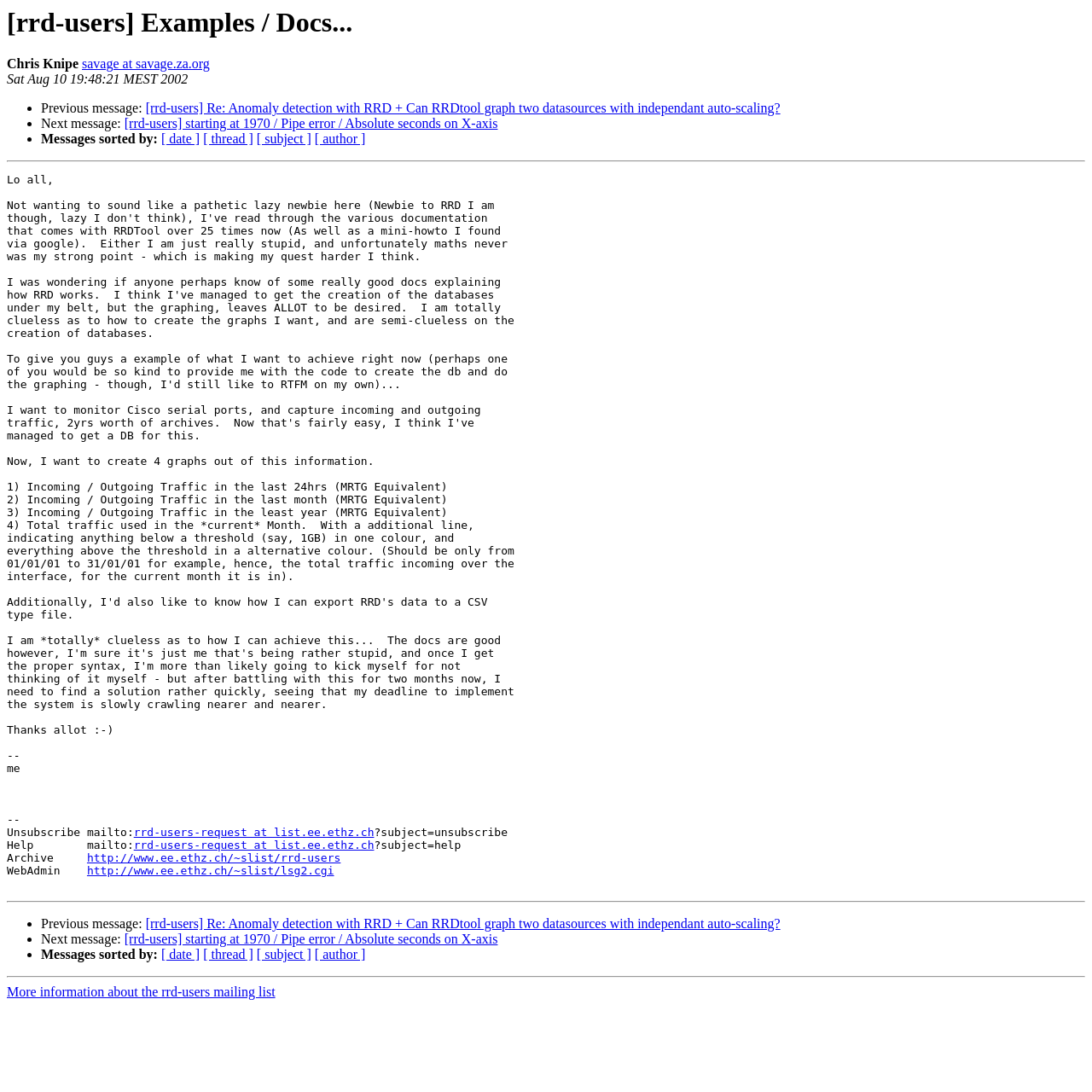Please specify the bounding box coordinates of the clickable section necessary to execute the following command: "Unsubscribe from the mailing list".

[0.122, 0.757, 0.343, 0.768]